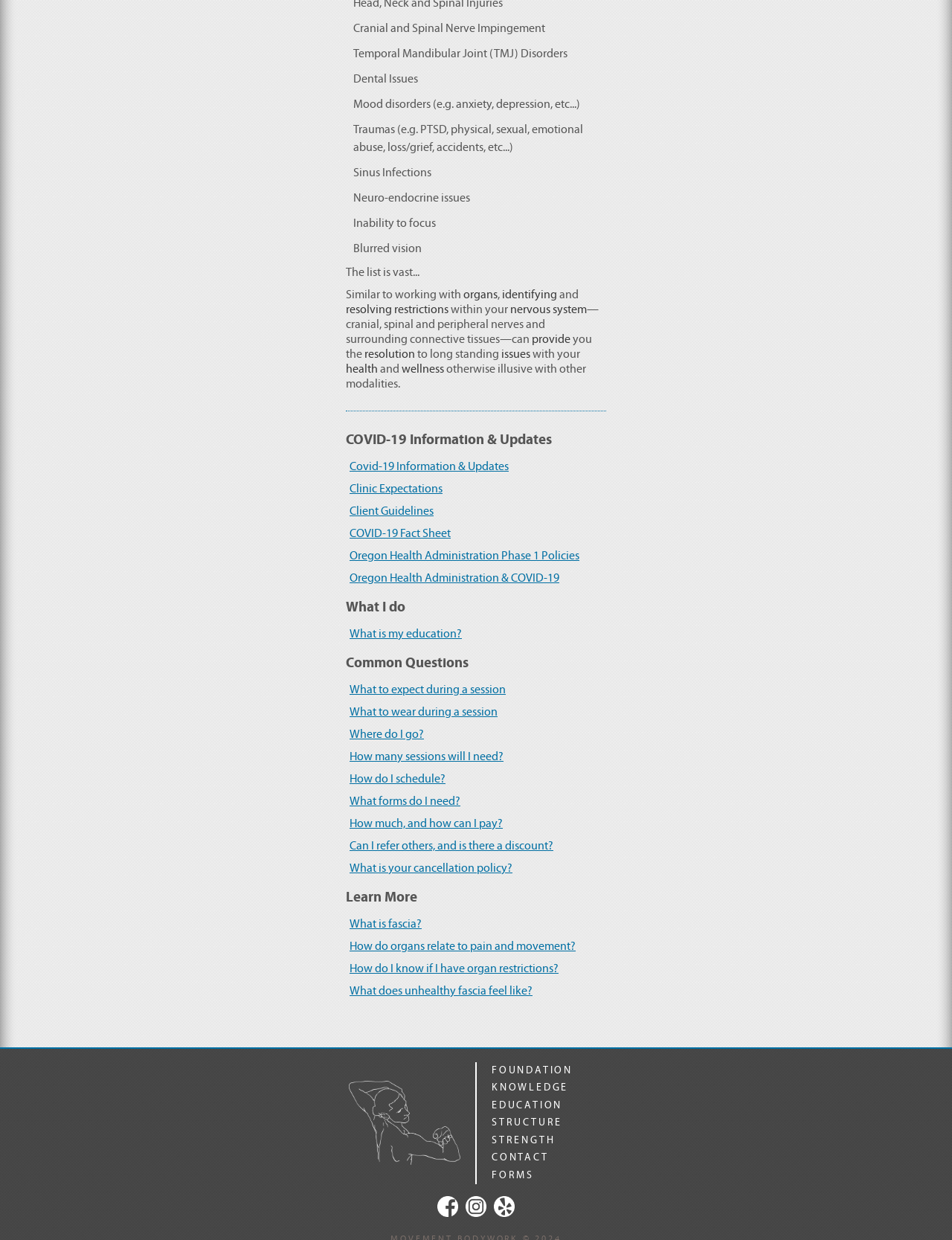Please find the bounding box coordinates of the element's region to be clicked to carry out this instruction: "Read about Common Questions".

[0.363, 0.53, 0.637, 0.542]